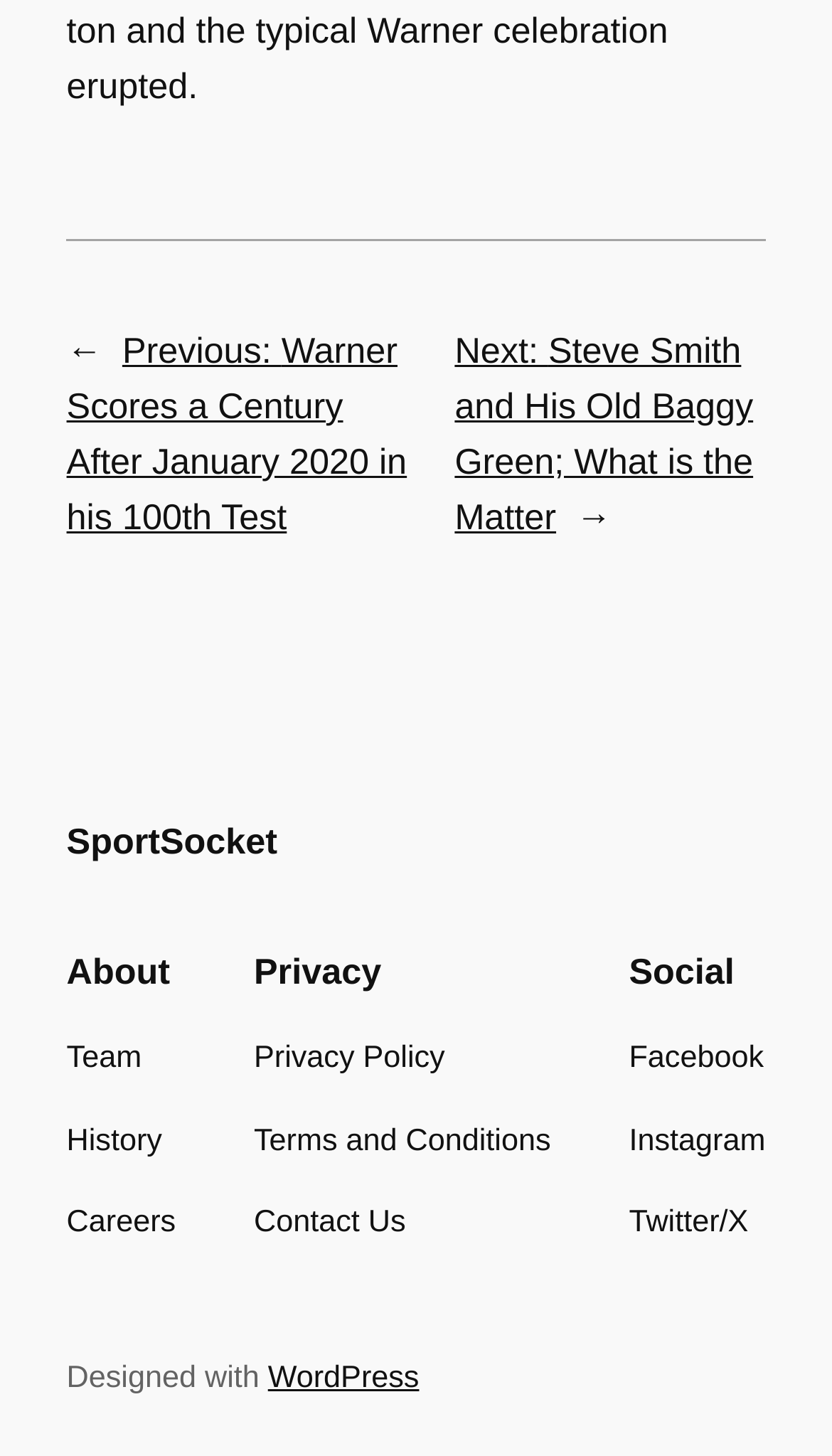Provide the bounding box coordinates of the HTML element this sentence describes: "WordPress". The bounding box coordinates consist of four float numbers between 0 and 1, i.e., [left, top, right, bottom].

[0.322, 0.896, 0.504, 0.92]